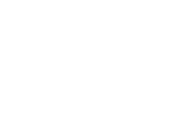What is the benefit of high-quality scanning solutions?
Respond to the question with a well-detailed and thorough answer.

According to the caption, high-quality scanning solutions allow for easy retrieval and management of digital archives, which is a key benefit of the initiative.